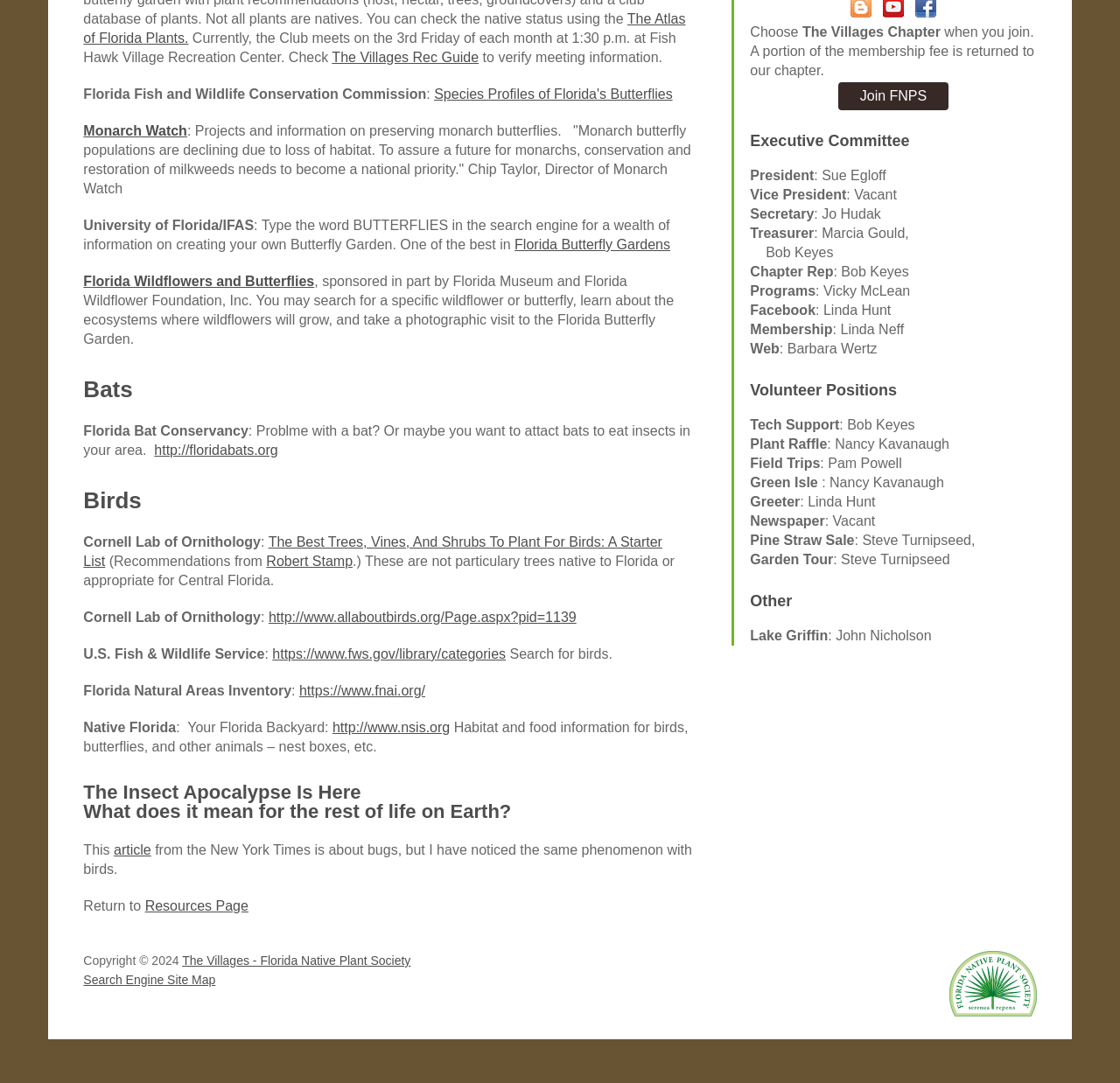Using the given element description, provide the bounding box coordinates (top-left x, top-left y, bottom-right x, bottom-right y) for the corresponding UI element in the screenshot: https://www.fnai.org/

[0.267, 0.631, 0.38, 0.645]